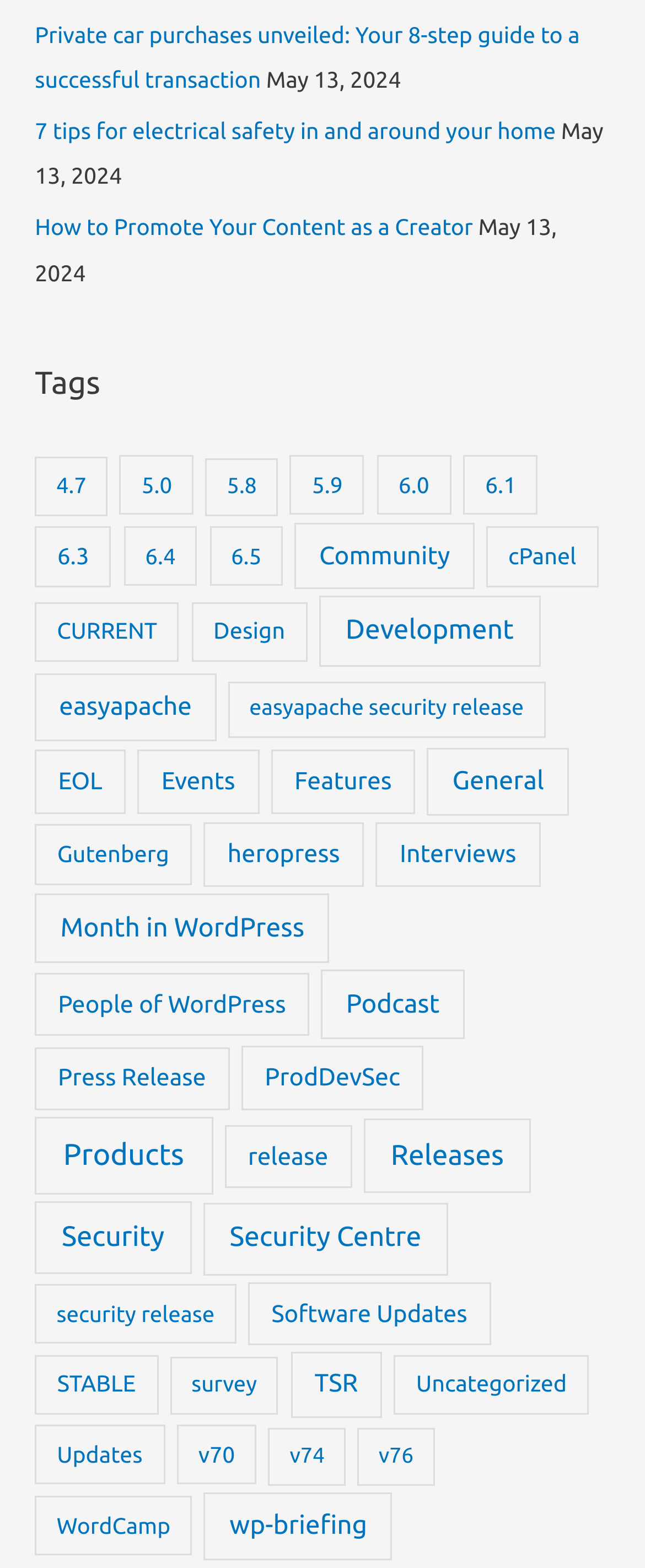How many items are in the 'Development' category?
Refer to the image and offer an in-depth and detailed answer to the question.

I found the link 'Development (119 items)' under the 'Tags' heading, which indicates that there are 119 items in the 'Development' category.